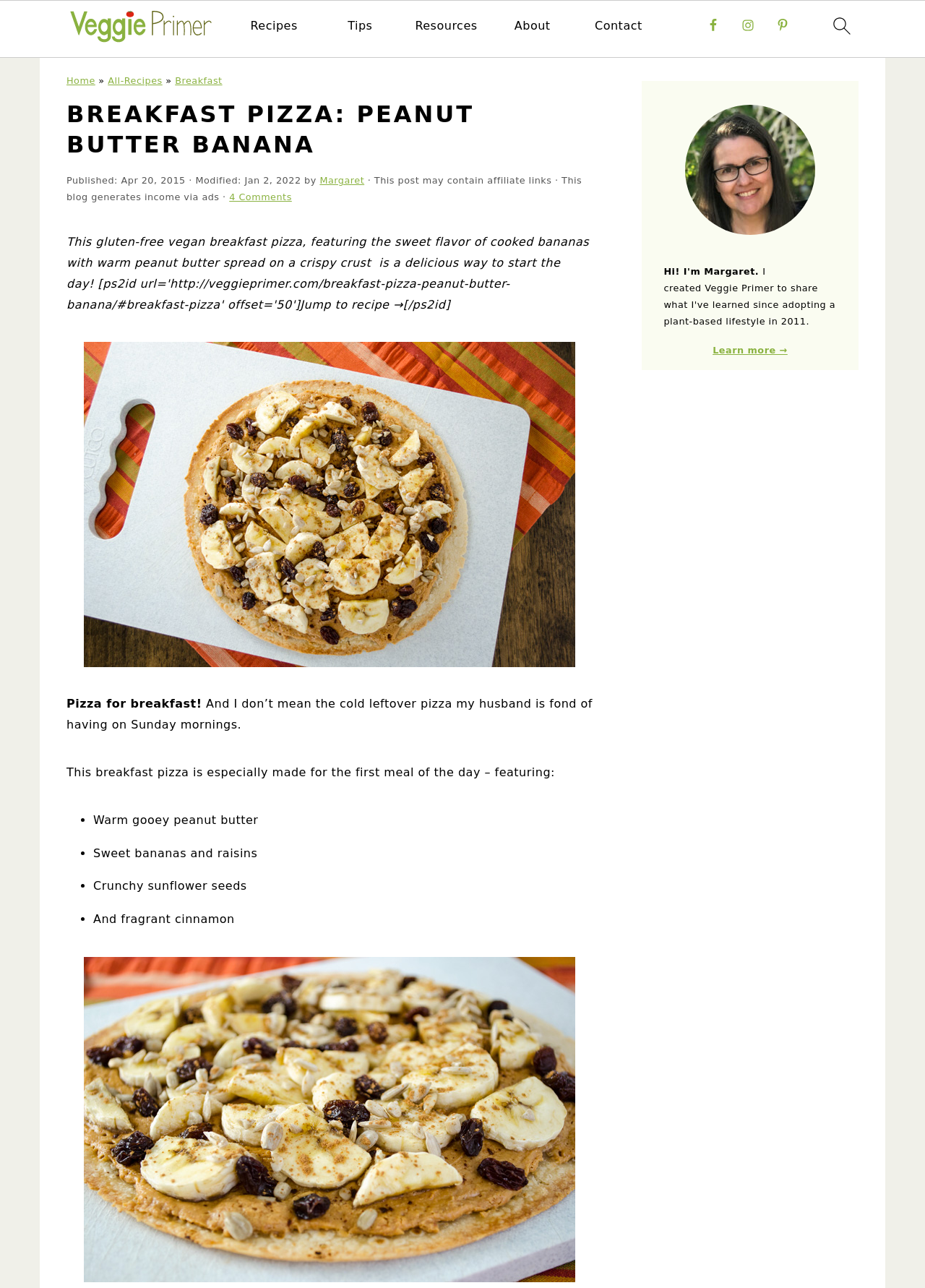Please identify the primary heading of the webpage and give its text content.

BREAKFAST PIZZA: PEANUT BUTTER BANANA